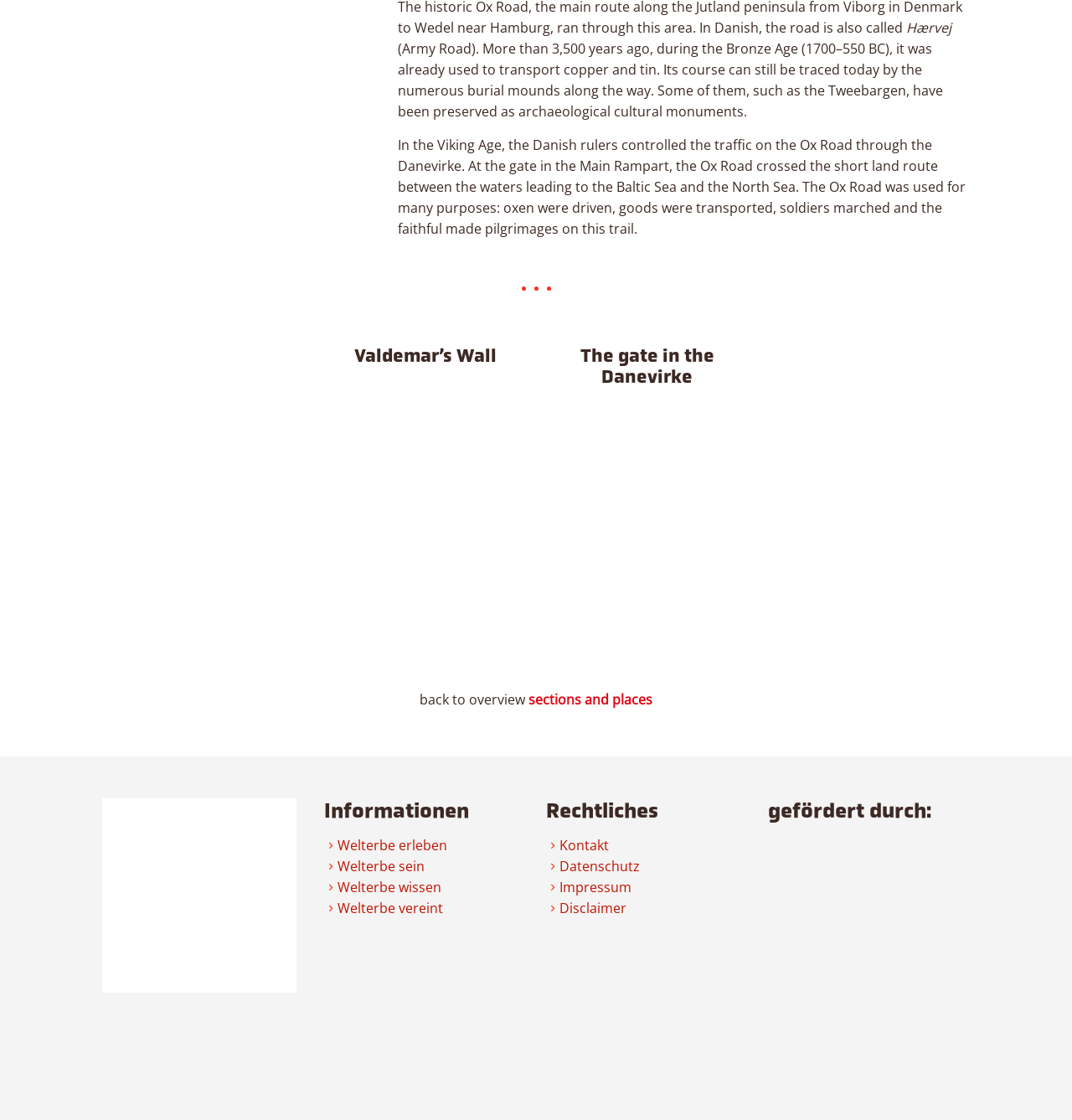Kindly provide the bounding box coordinates of the section you need to click on to fulfill the given instruction: "Click on the link to Waldemarsmauer im Danevirke Museum".

[0.302, 0.338, 0.491, 0.518]